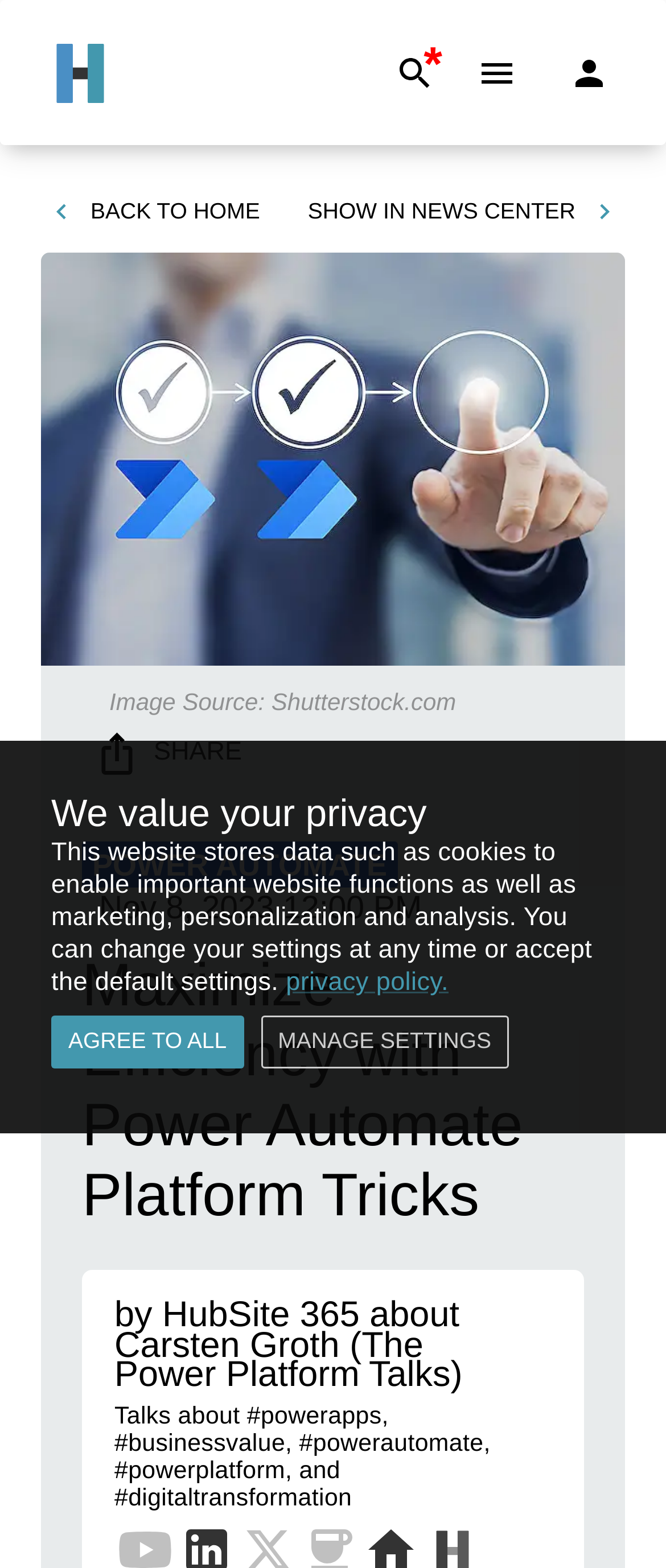Please indicate the bounding box coordinates for the clickable area to complete the following task: "Send an email". The coordinates should be specified as four float numbers between 0 and 1, i.e., [left, top, right, bottom].

None